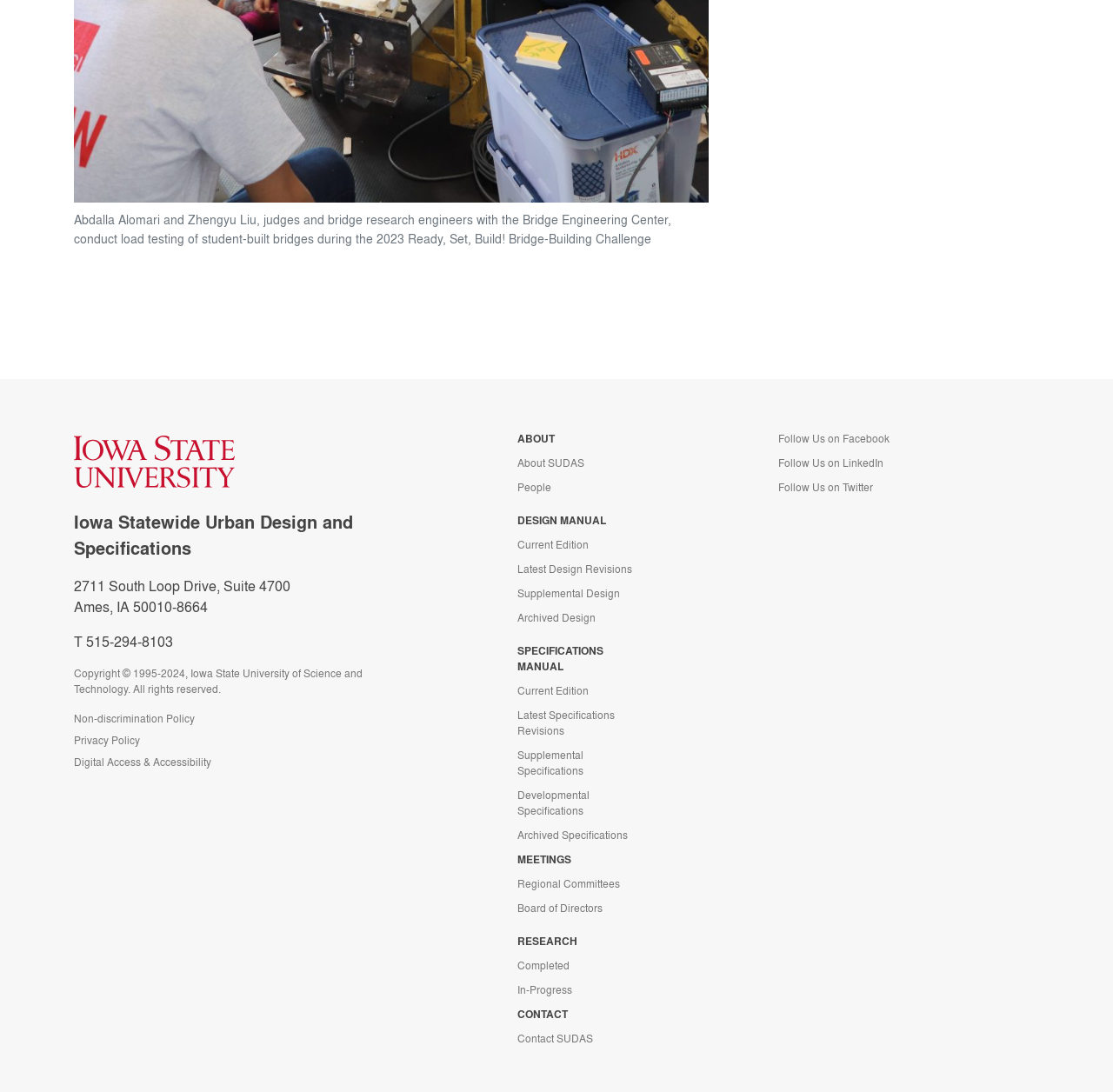Kindly determine the bounding box coordinates for the clickable area to achieve the given instruction: "Follow SUDAS on Facebook".

[0.699, 0.395, 0.84, 0.41]